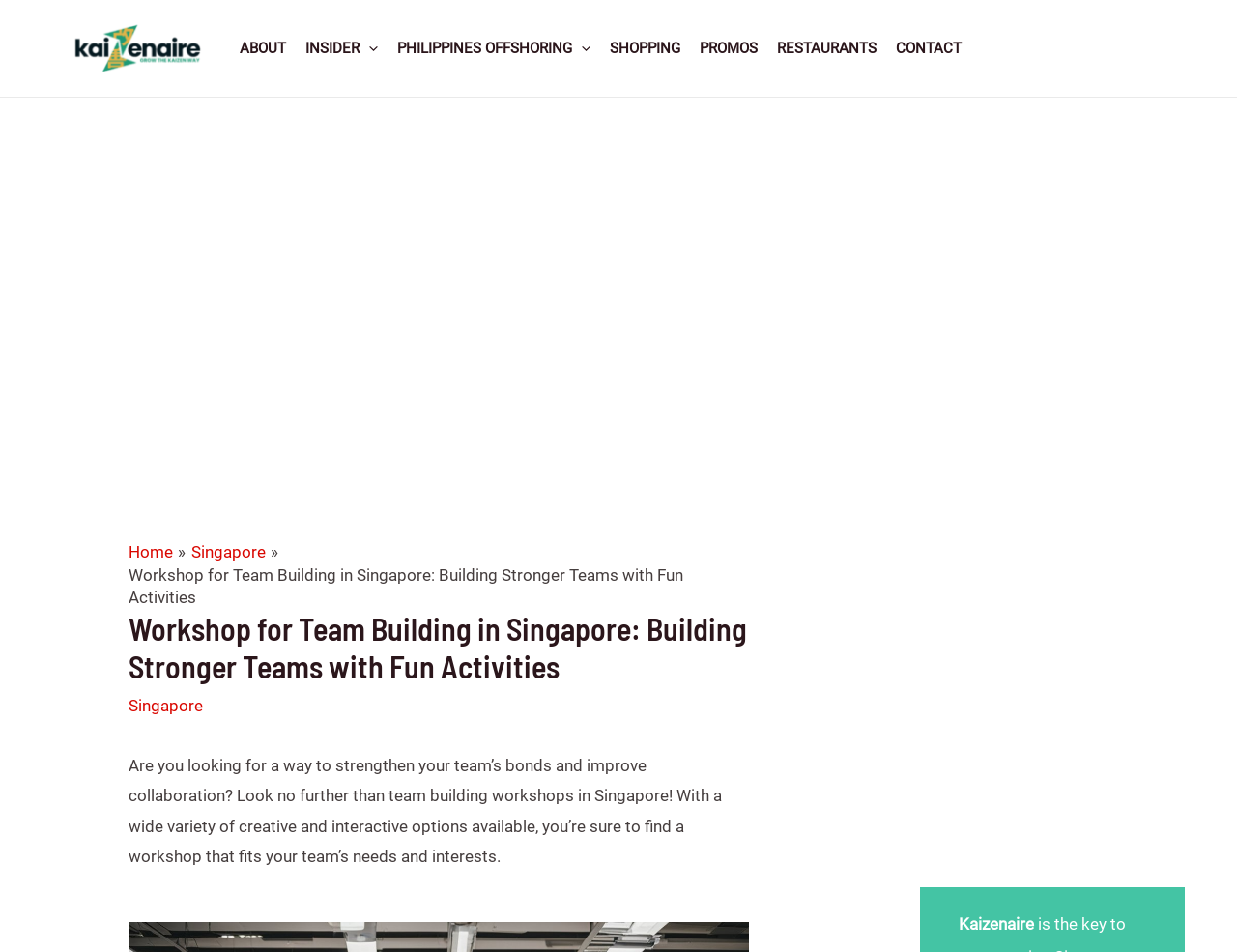Please determine the bounding box coordinates of the element's region to click in order to carry out the following instruction: "Toggle the Menu". The coordinates should be four float numbers between 0 and 1, i.e., [left, top, right, bottom].

[0.291, 0.0, 0.305, 0.102]